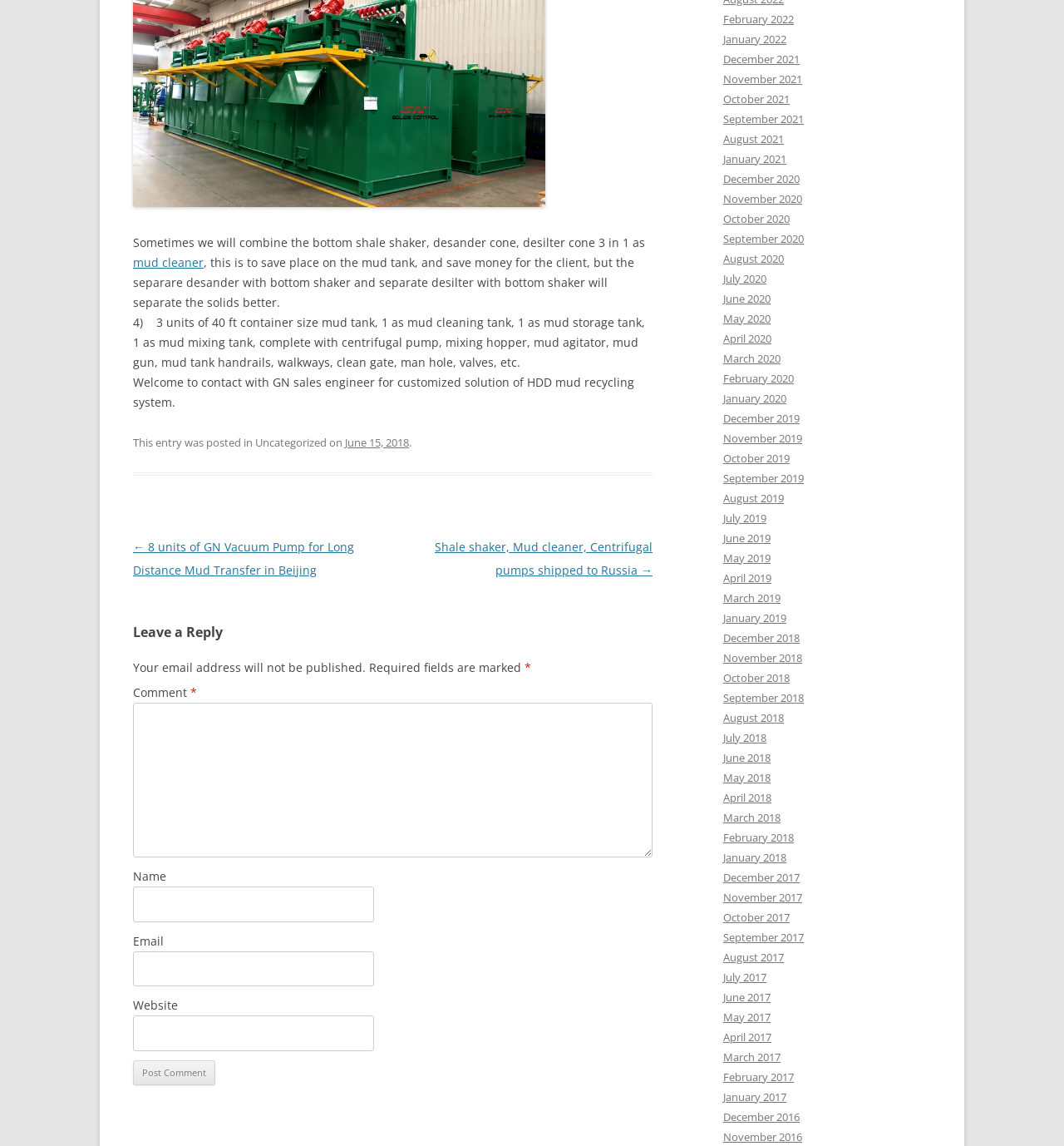What is the purpose of combining the bottom shale shaker, desander cone, and desilter cone?
Answer the question with a single word or phrase derived from the image.

Save place and money